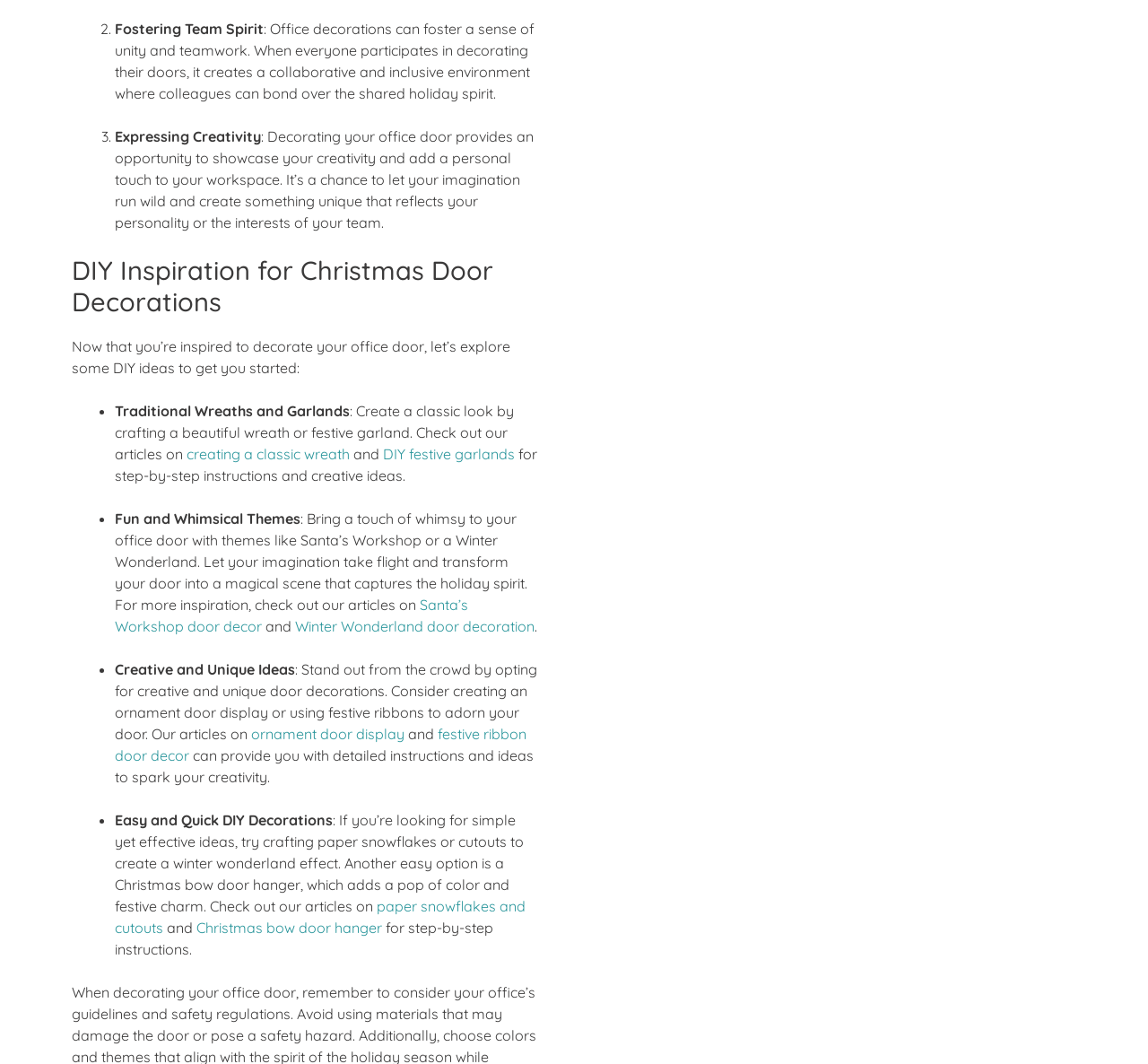Please locate the bounding box coordinates of the element that should be clicked to achieve the given instruction: "Explore 'DIY festive garlands'".

[0.334, 0.418, 0.448, 0.435]